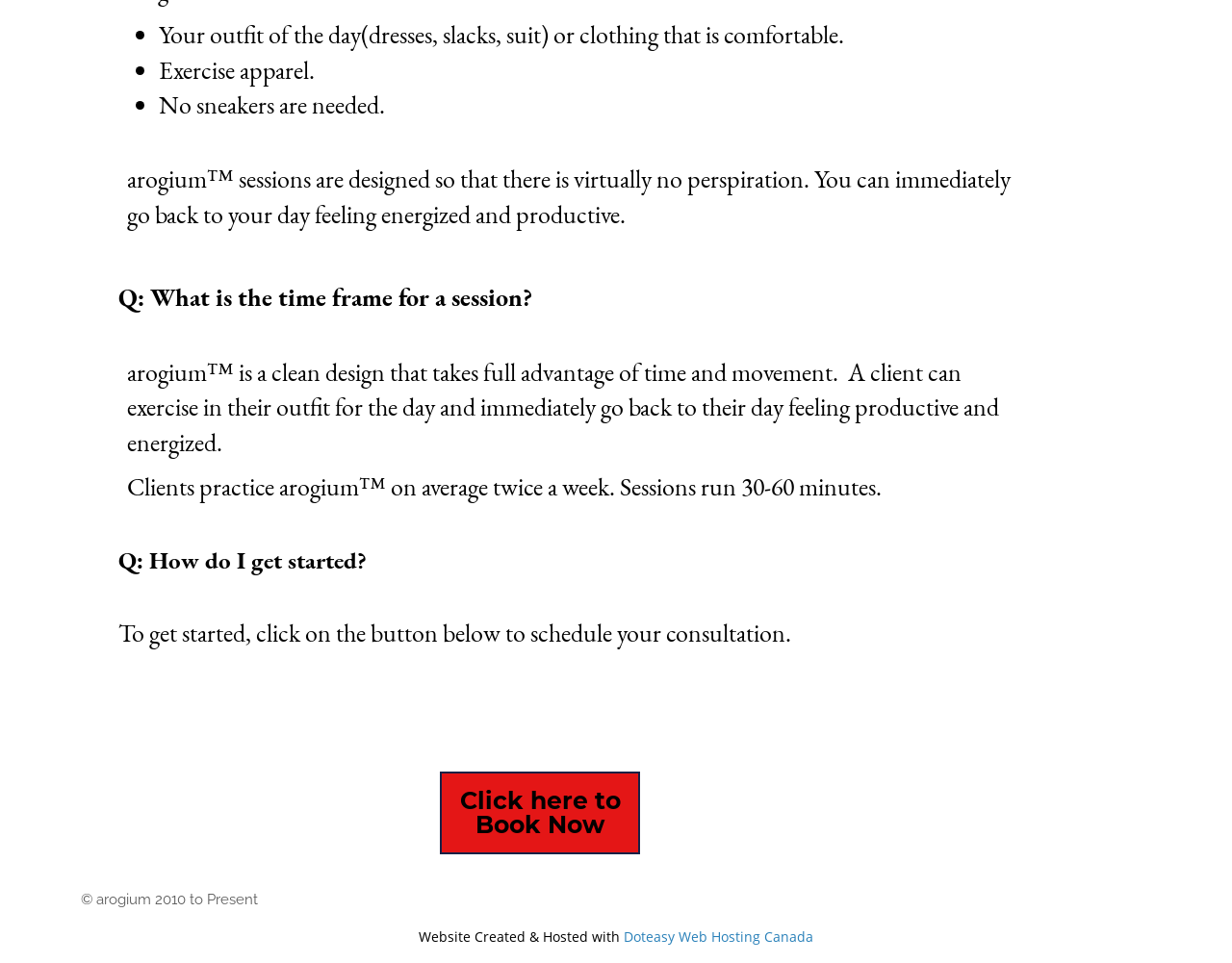What should I wear to an arogium session?
Examine the image and provide an in-depth answer to the question.

The webpage suggests that clients should wear their outfit of the day, which can be dresses, slacks, or a suit, or exercise apparel, and notes that sneakers are not needed.